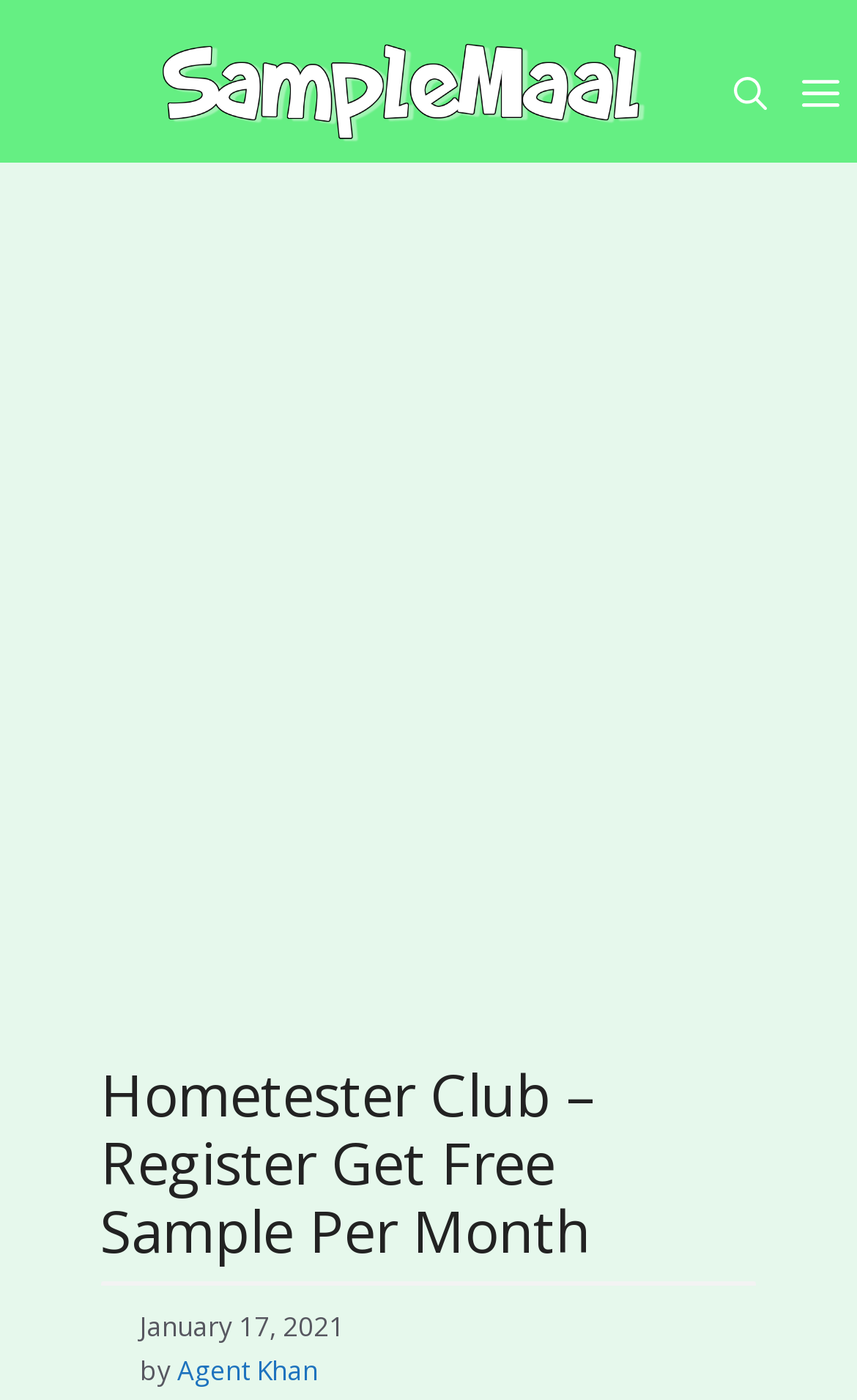What is the position of the 'MENU' button?
Please describe in detail the information shown in the image to answer the question.

By analyzing the bounding box coordinates, I determined that the 'MENU' button is located at the top right corner of the webpage, with its y1 and y2 coordinates being 0.046 and 0.087, respectively, indicating a top position, and its x1 and x2 coordinates being 0.915 and 1.0, respectively, indicating a right position.